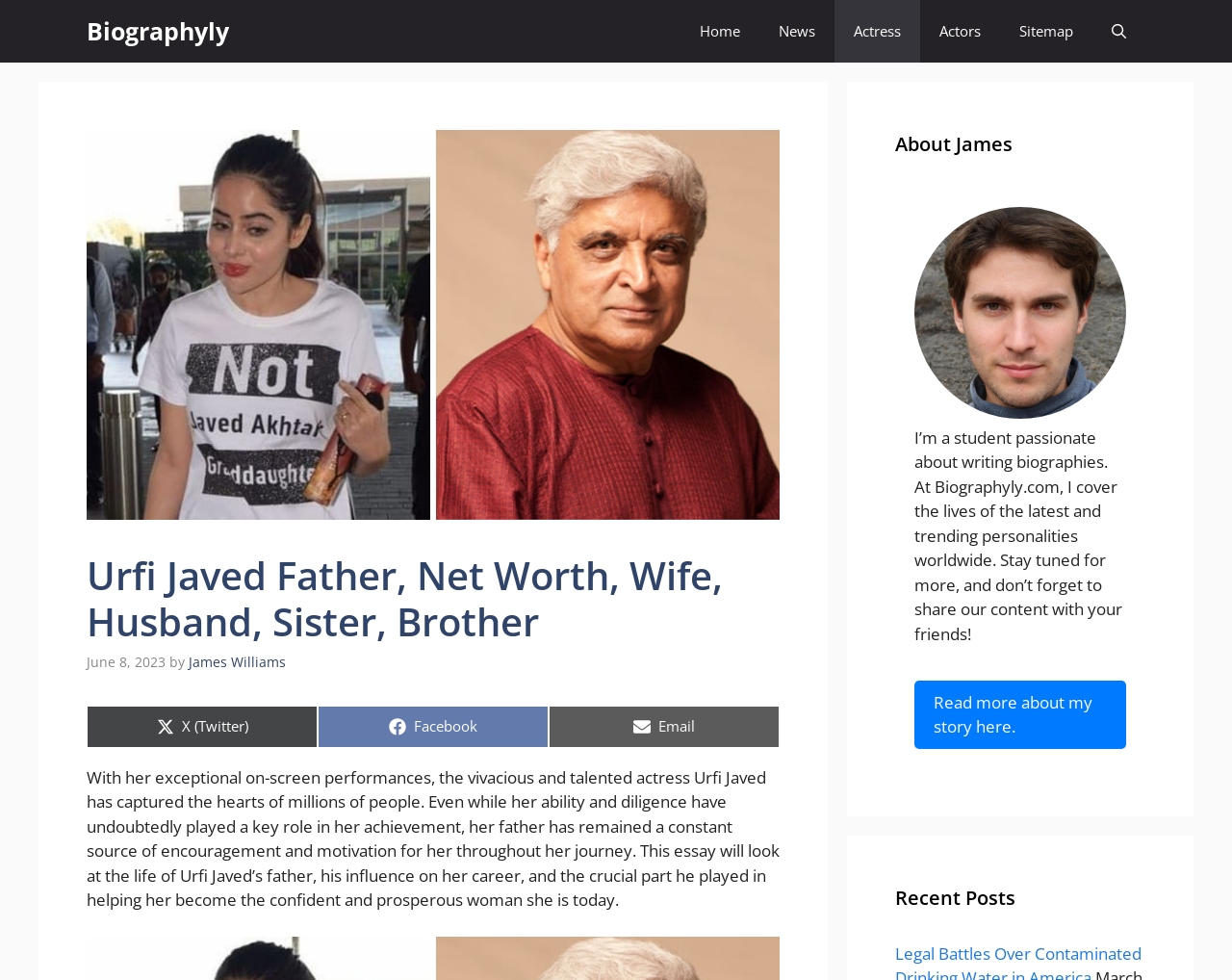Please indicate the bounding box coordinates for the clickable area to complete the following task: "Contact Educaedu". The coordinates should be specified as four float numbers between 0 and 1, i.e., [left, top, right, bottom].

None